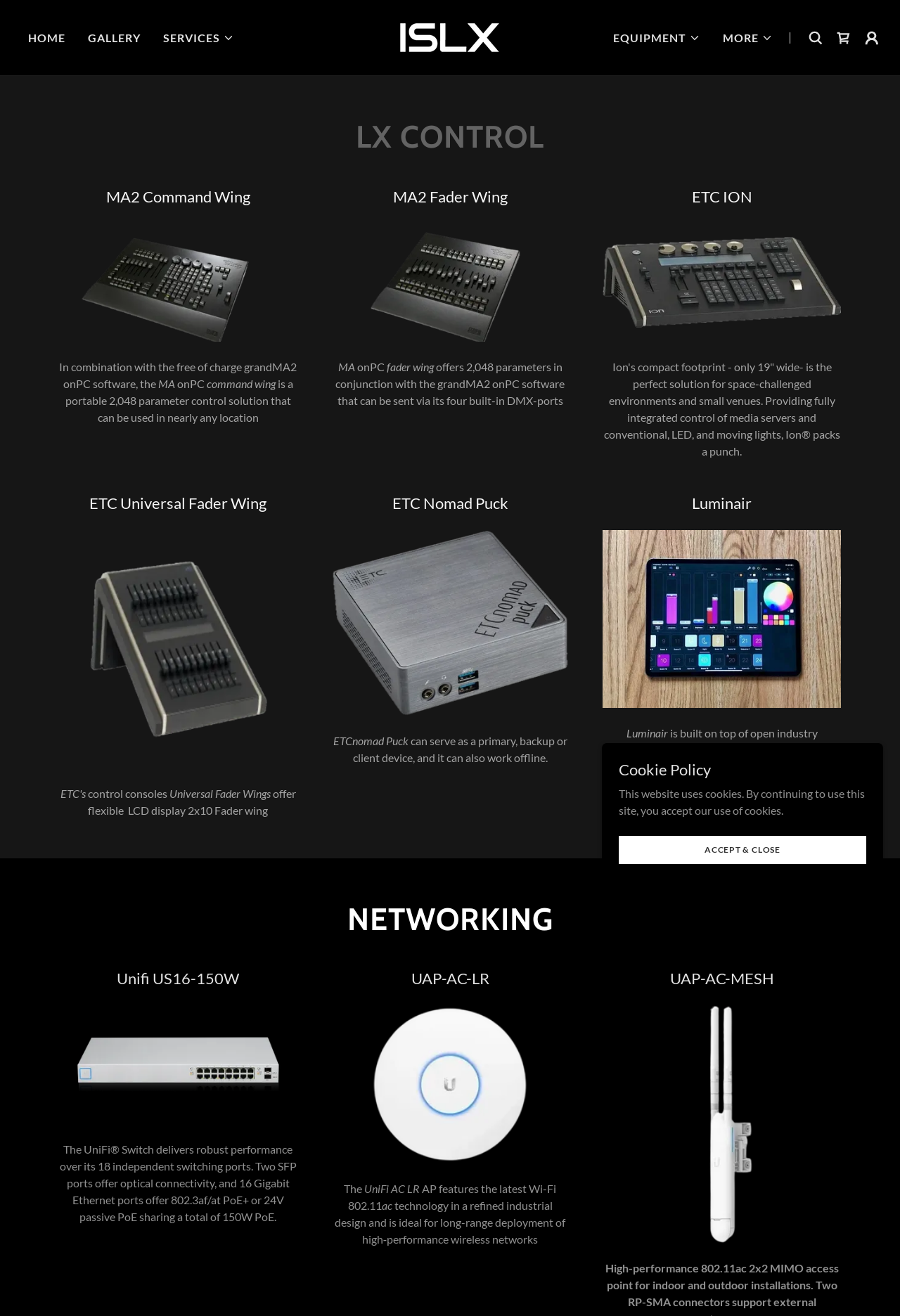How many switching ports does the UniFi US16-150W have?
Using the visual information from the image, give a one-word or short-phrase answer.

18